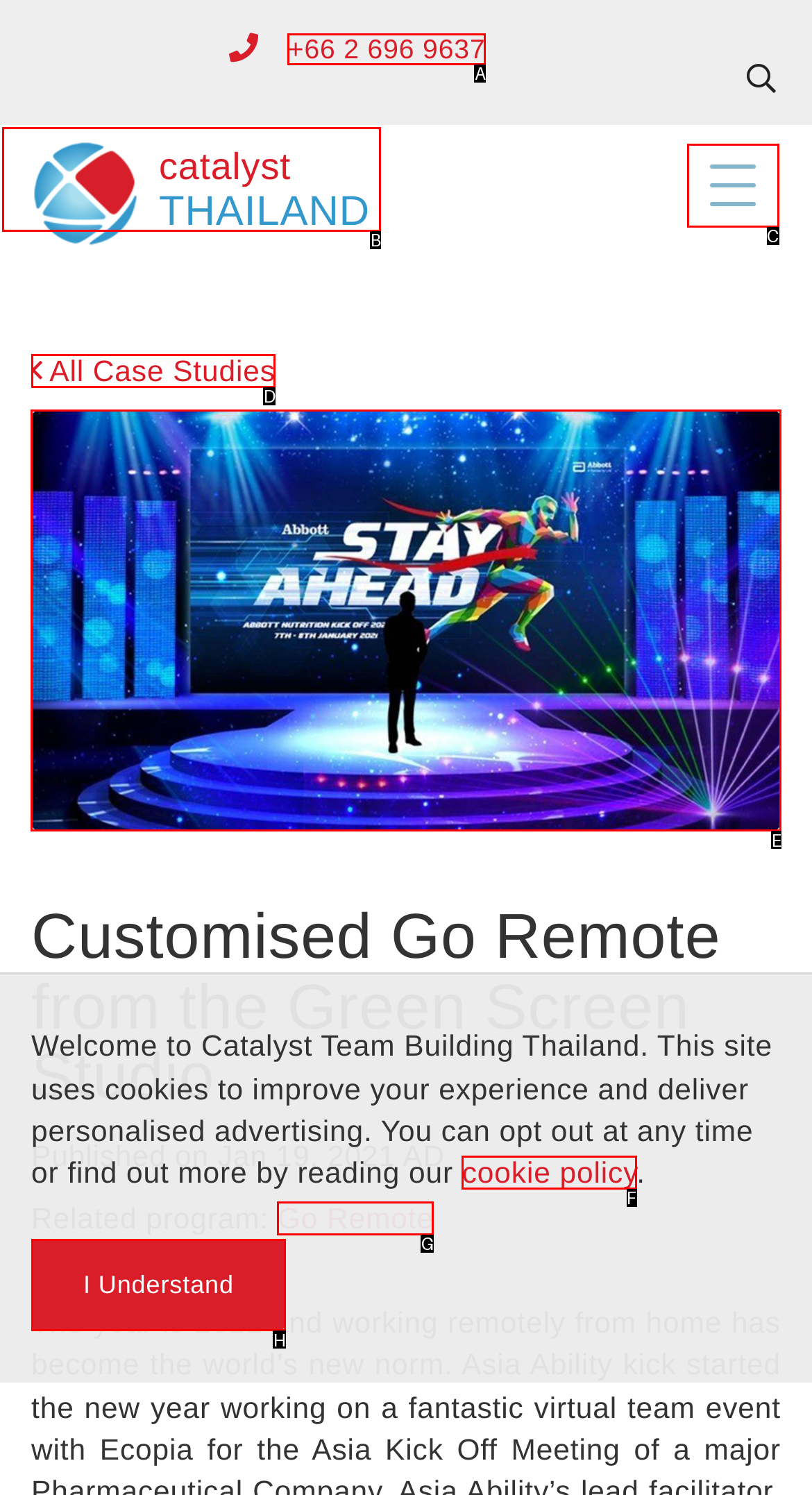Determine the right option to click to perform this task: Read the case study
Answer with the correct letter from the given choices directly.

E